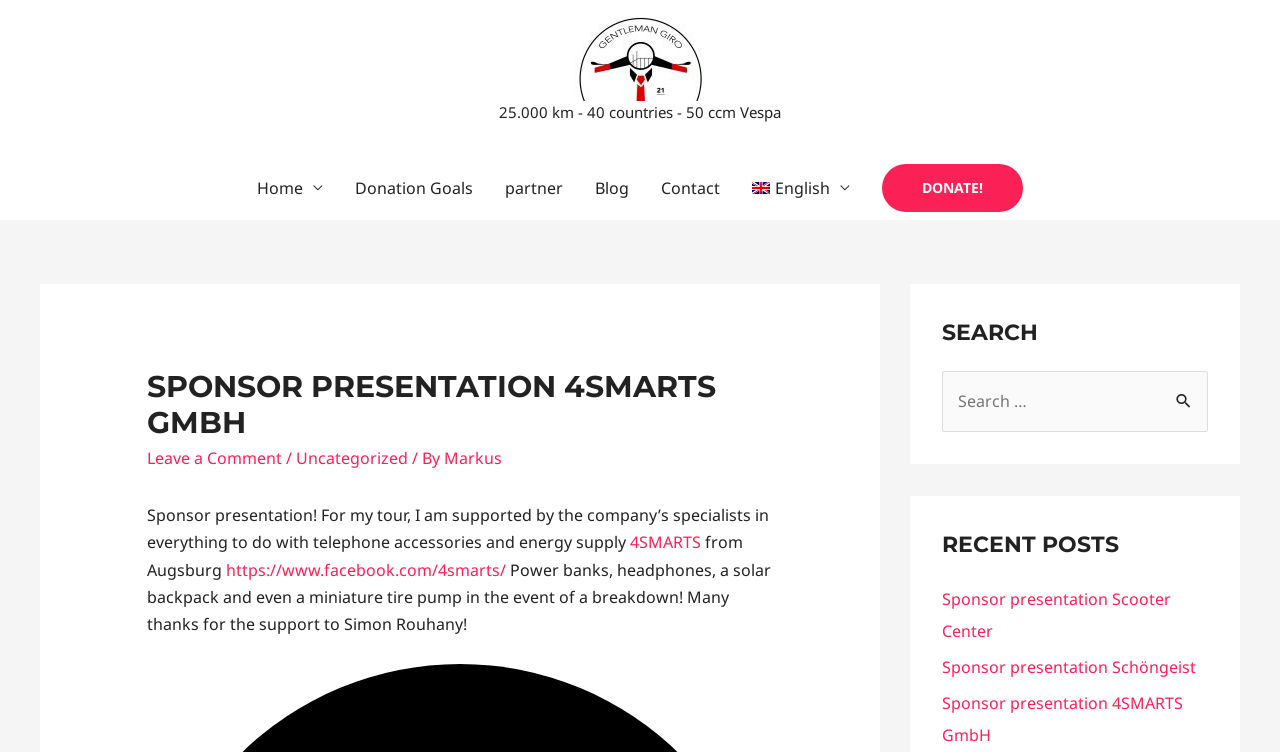Find the bounding box of the web element that fits this description: "Sponsor presentation Schöngeist".

[0.736, 0.872, 0.934, 0.901]